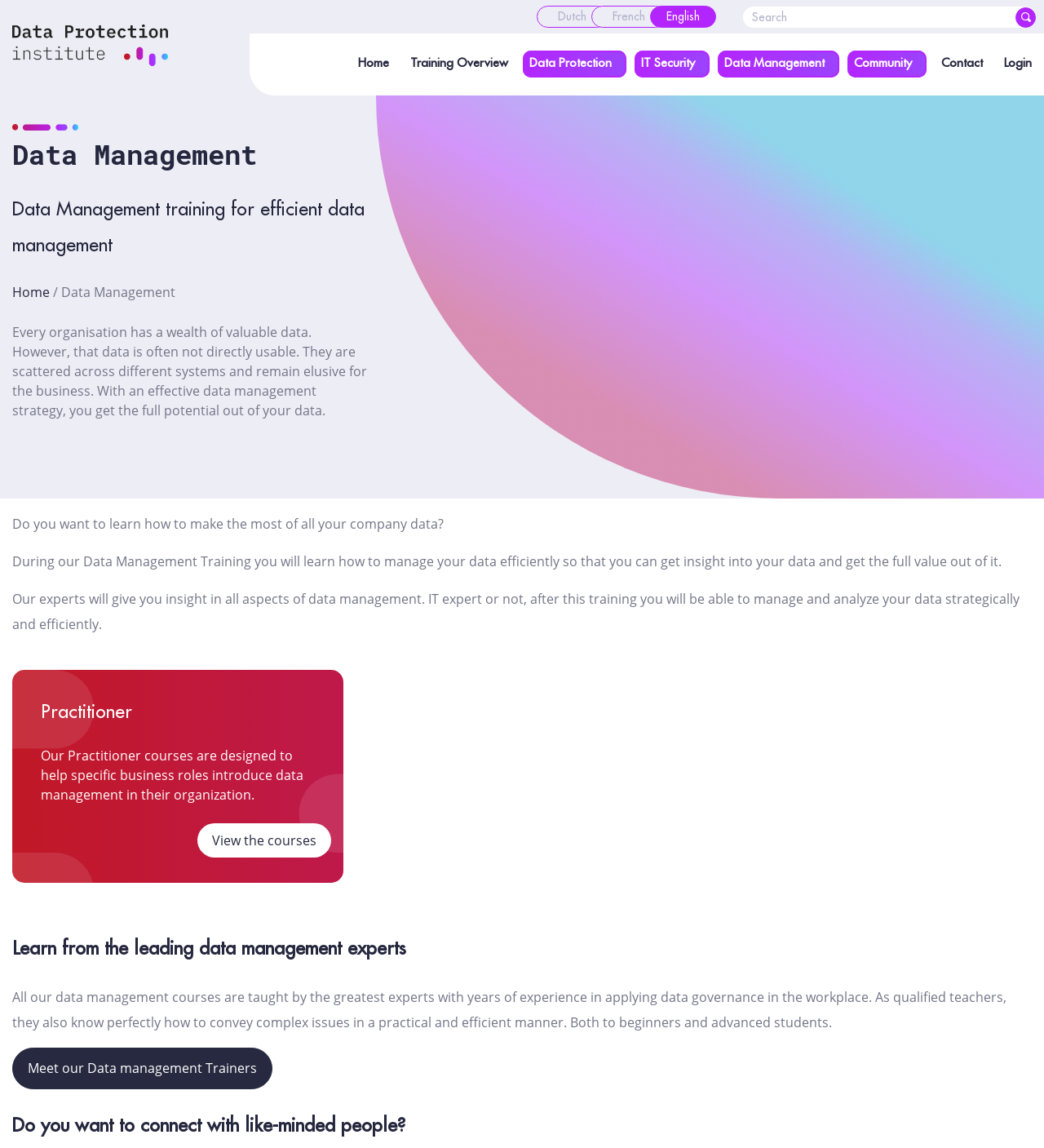What is the purpose of the Data Management Training?
Look at the screenshot and provide an in-depth answer.

The purpose of the Data Management Training can be inferred from the text 'During our Data Management Training you will learn how to manage your data efficiently so that you can get insight into your data and get the full value out of it.' which is located at [0.012, 0.481, 0.959, 0.497].